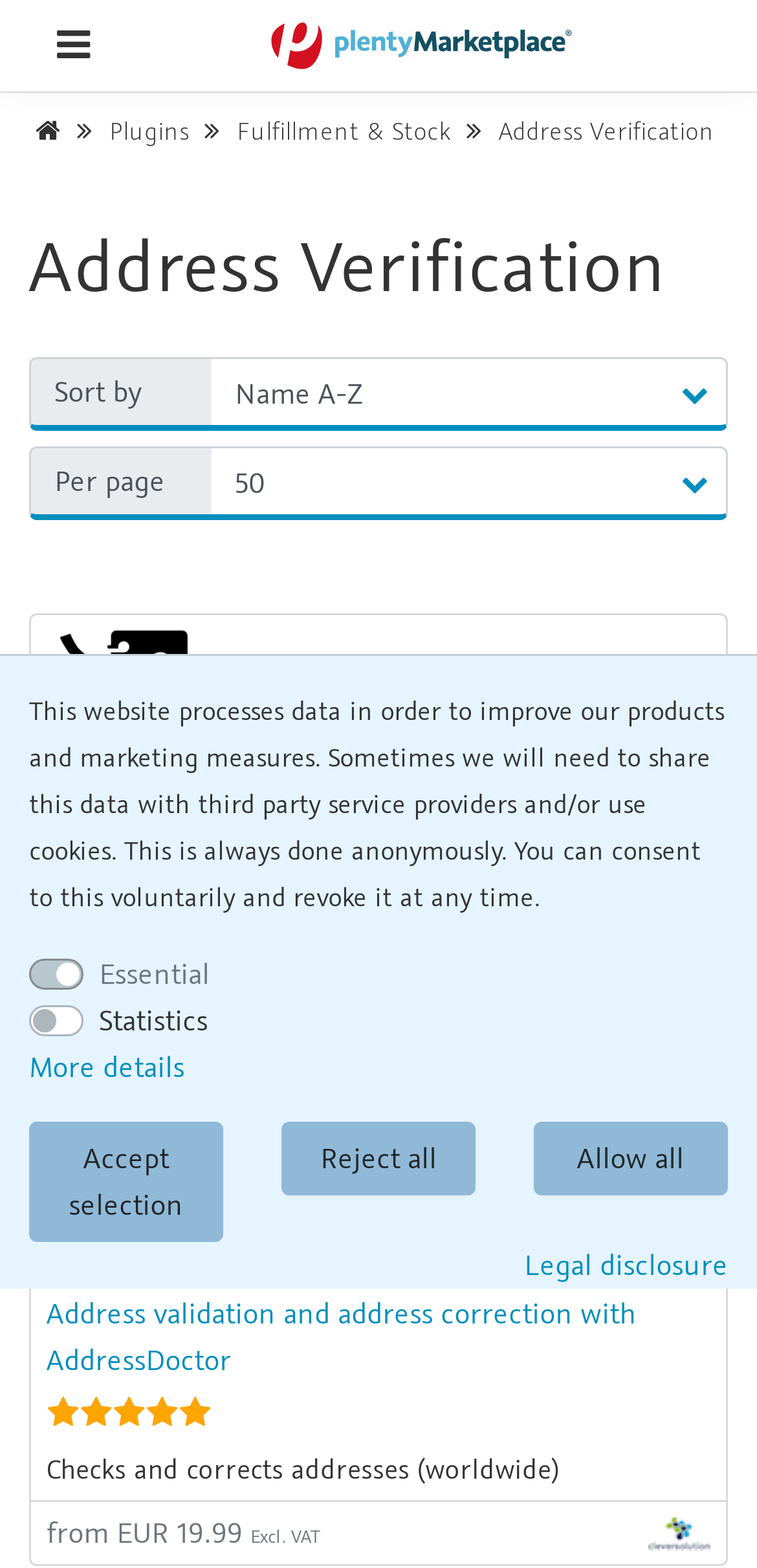Look at the image and write a detailed answer to the question: 
What is the purpose of the 'To top' link?

The 'To top' link is located at the bottom of the webpage and is likely intended to allow users to quickly scroll back to the top of the page, rather than having to manually scroll up.